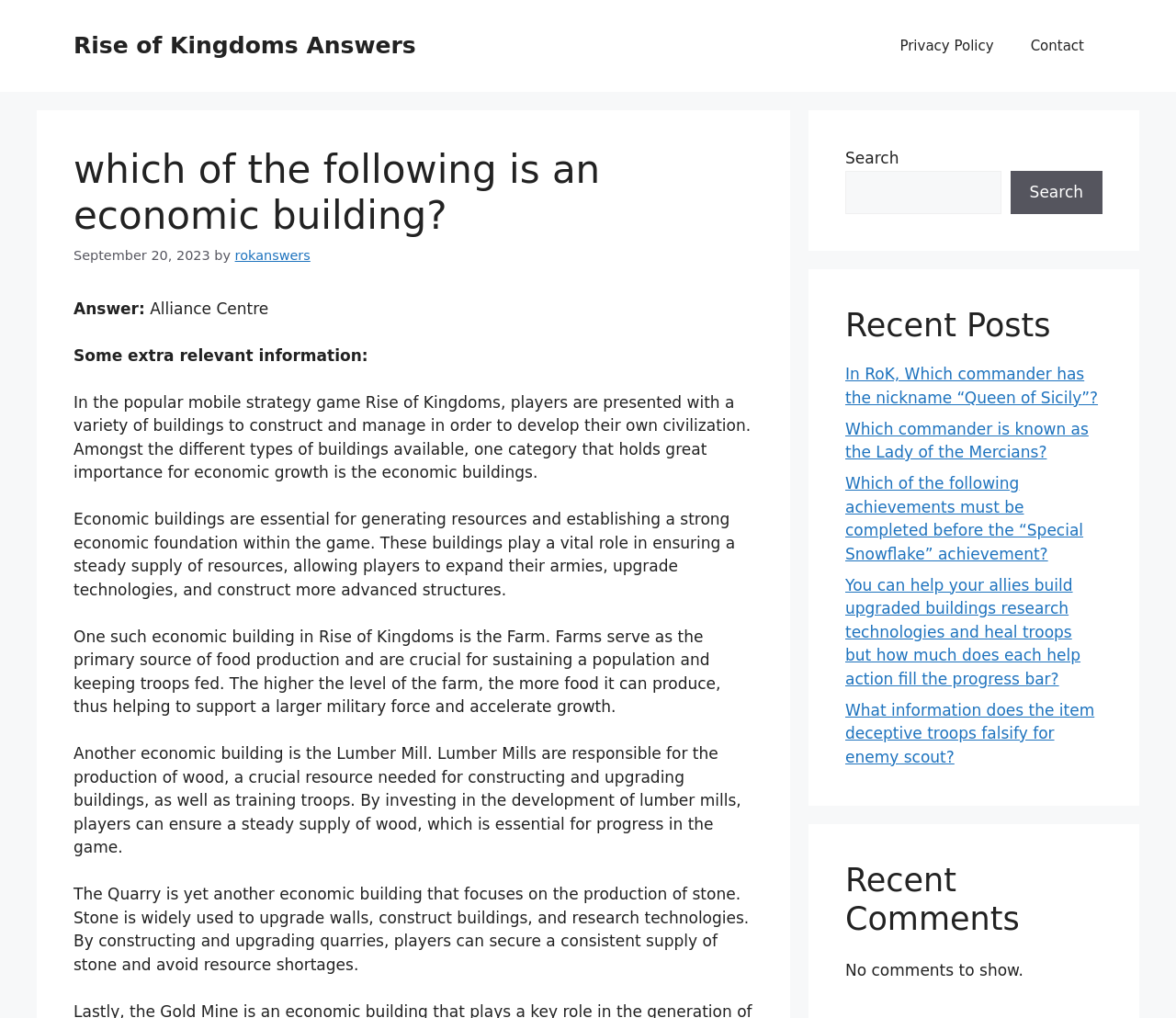Please provide a detailed answer to the question below by examining the image:
What is the current number of comments on the webpage?

The webpage has a section titled 'Recent Comments' which states 'No comments to show.' This indicates that there are currently no comments on the webpage.